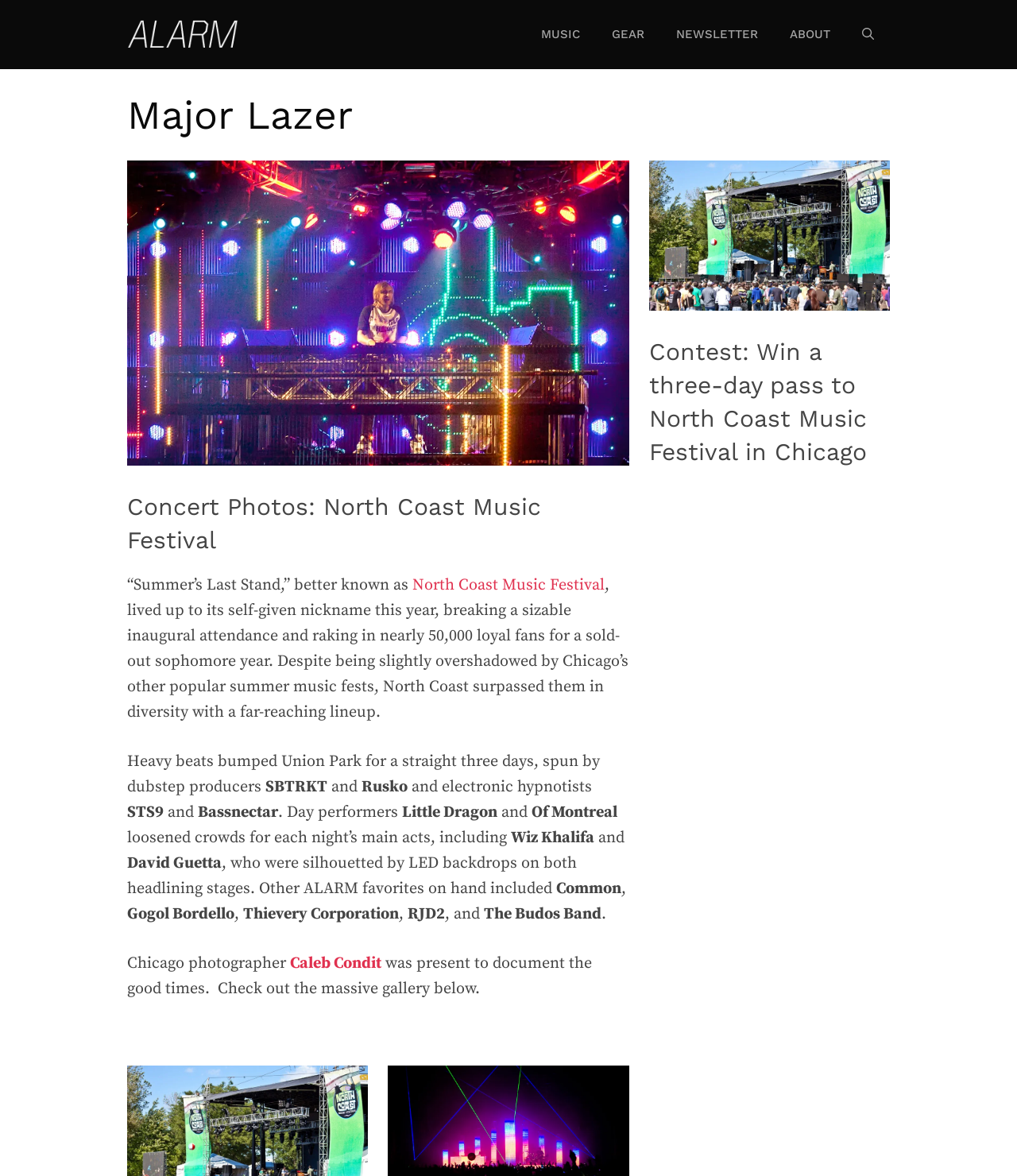Please pinpoint the bounding box coordinates for the region I should click to adhere to this instruction: "Download PDF of an article".

None